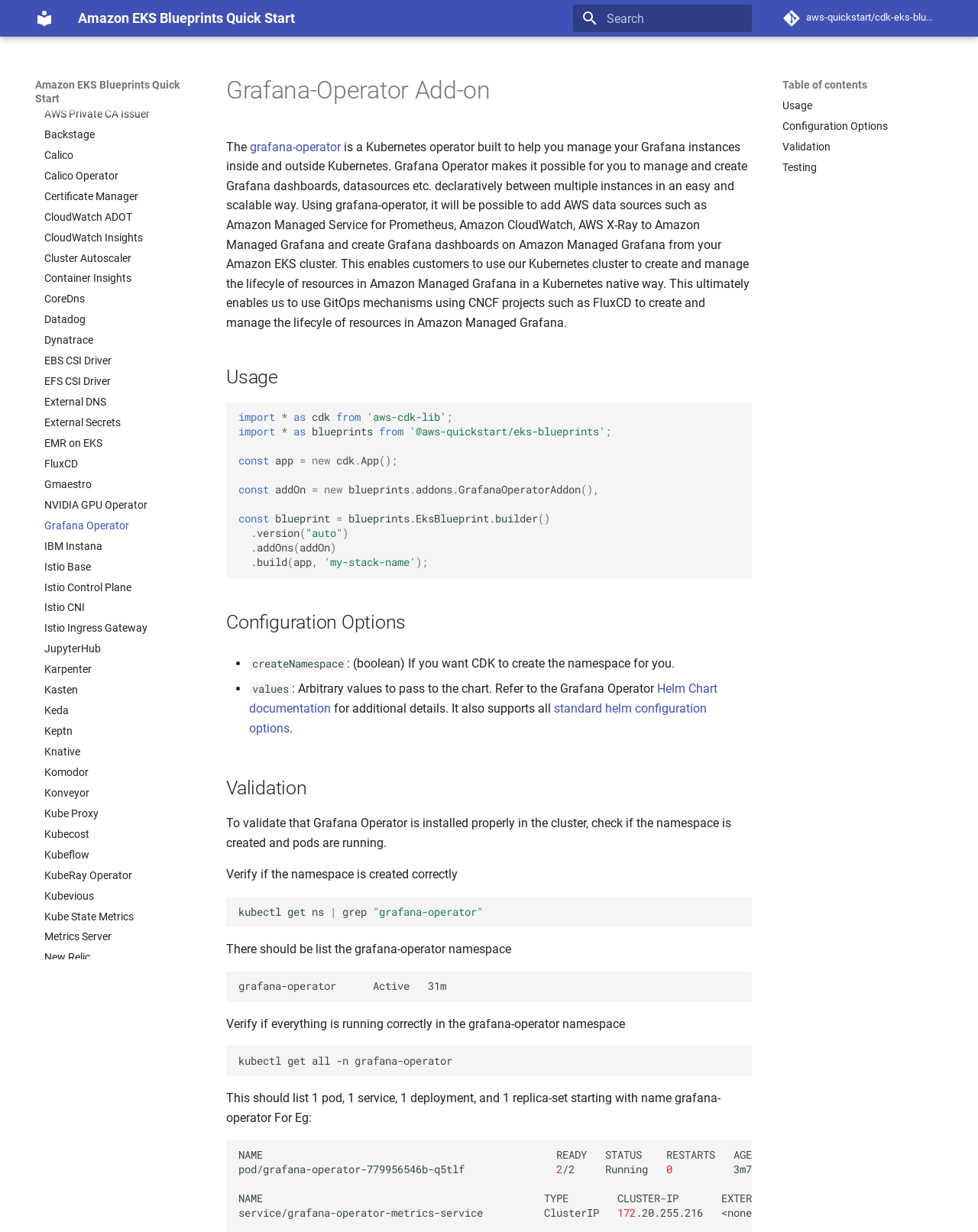Could you highlight the region that needs to be clicked to execute the instruction: "View the table of contents"?

[0.791, 0.063, 0.97, 0.146]